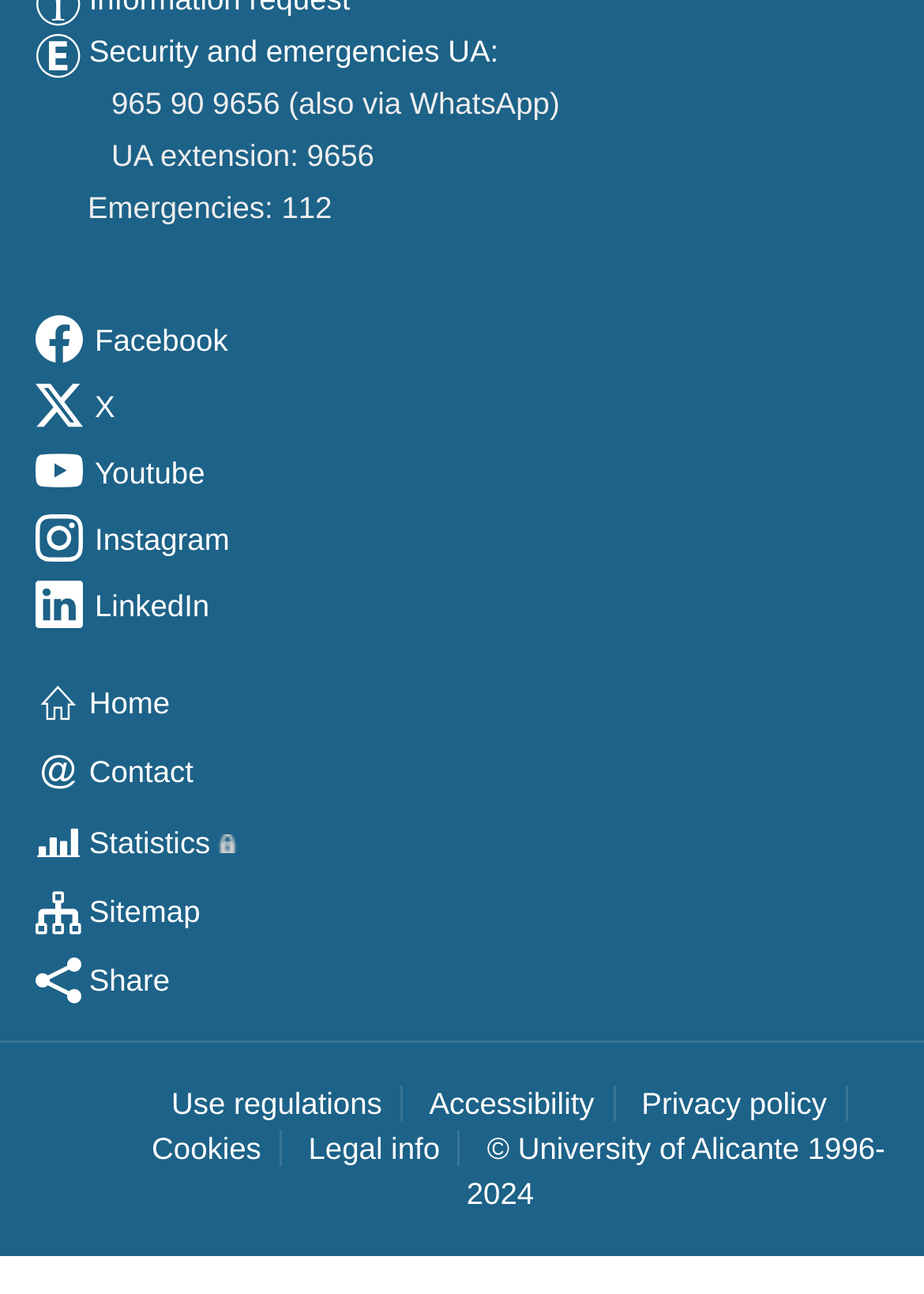Determine the bounding box coordinates of the target area to click to execute the following instruction: "Share the webpage."

[0.038, 0.743, 0.184, 0.771]